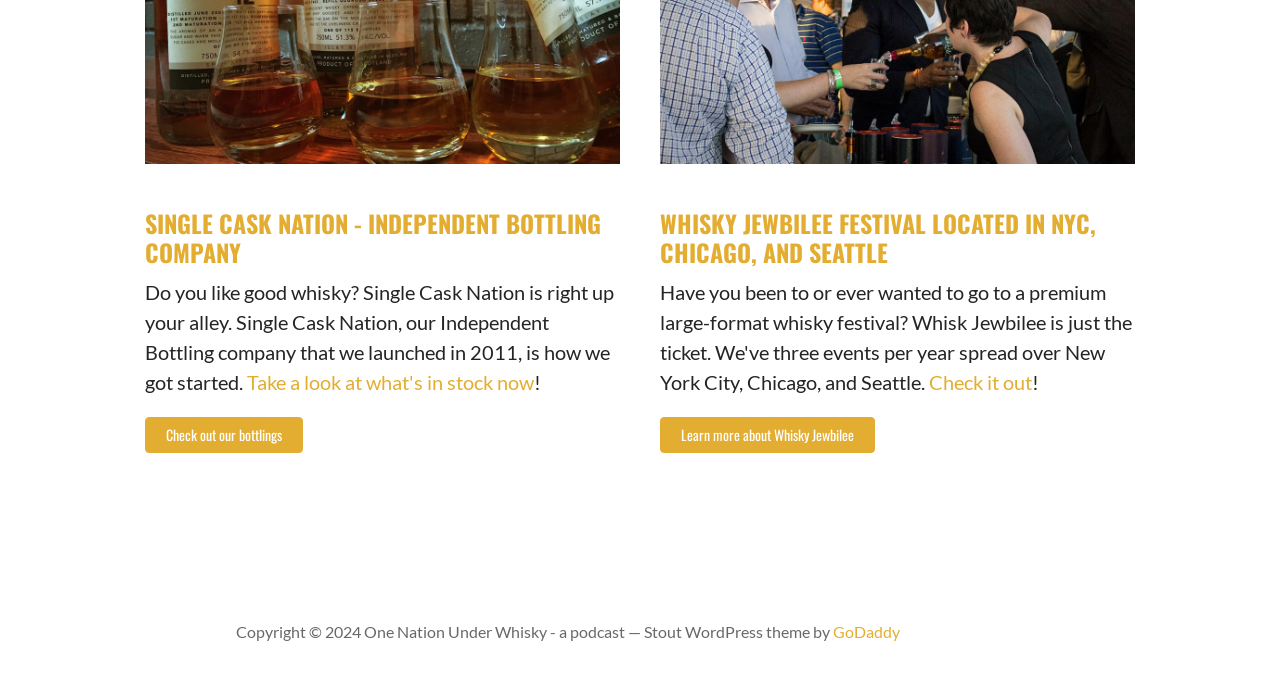Provide the bounding box coordinates of the area you need to click to execute the following instruction: "Check out what's in stock now".

[0.193, 0.543, 0.417, 0.578]